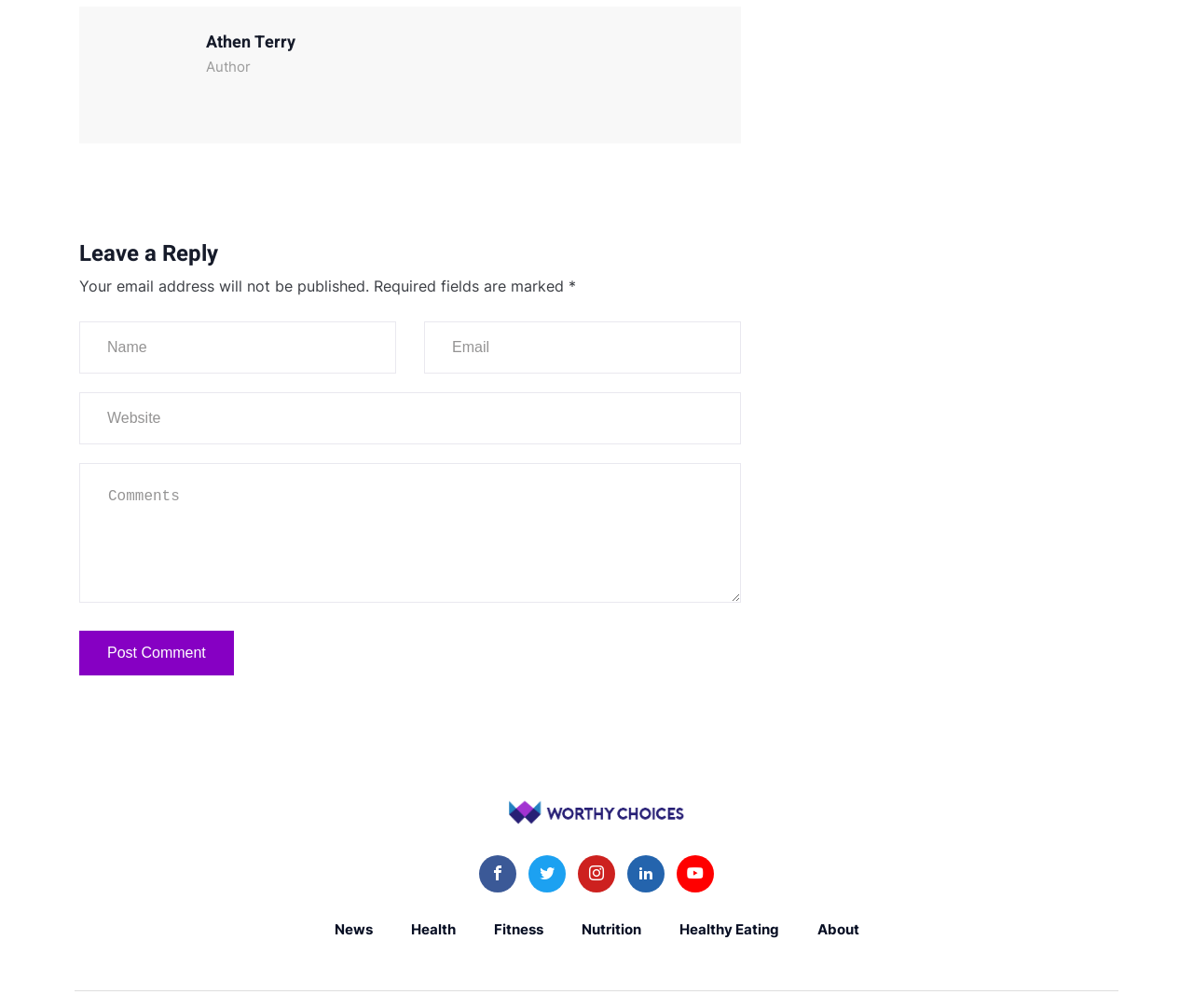What is the author's name?
Examine the image closely and answer the question with as much detail as possible.

The author's name is mentioned in the heading element with the text 'Athen Terry' at the top of the webpage.